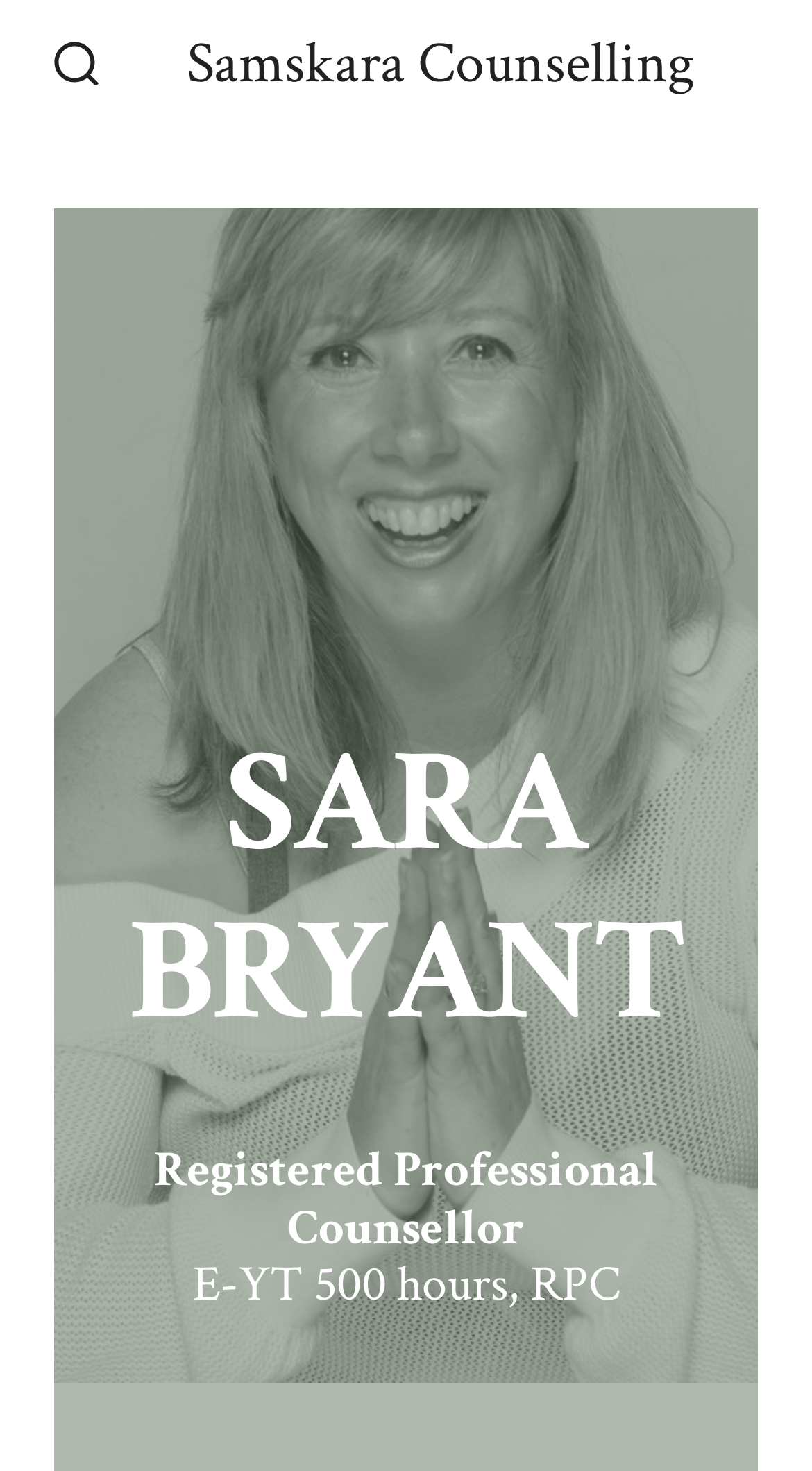What is the function of the button?
Provide a detailed answer to the question using information from the image.

The button is labeled as 'Search Toggle', which implies that it toggles the search functionality on the webpage.